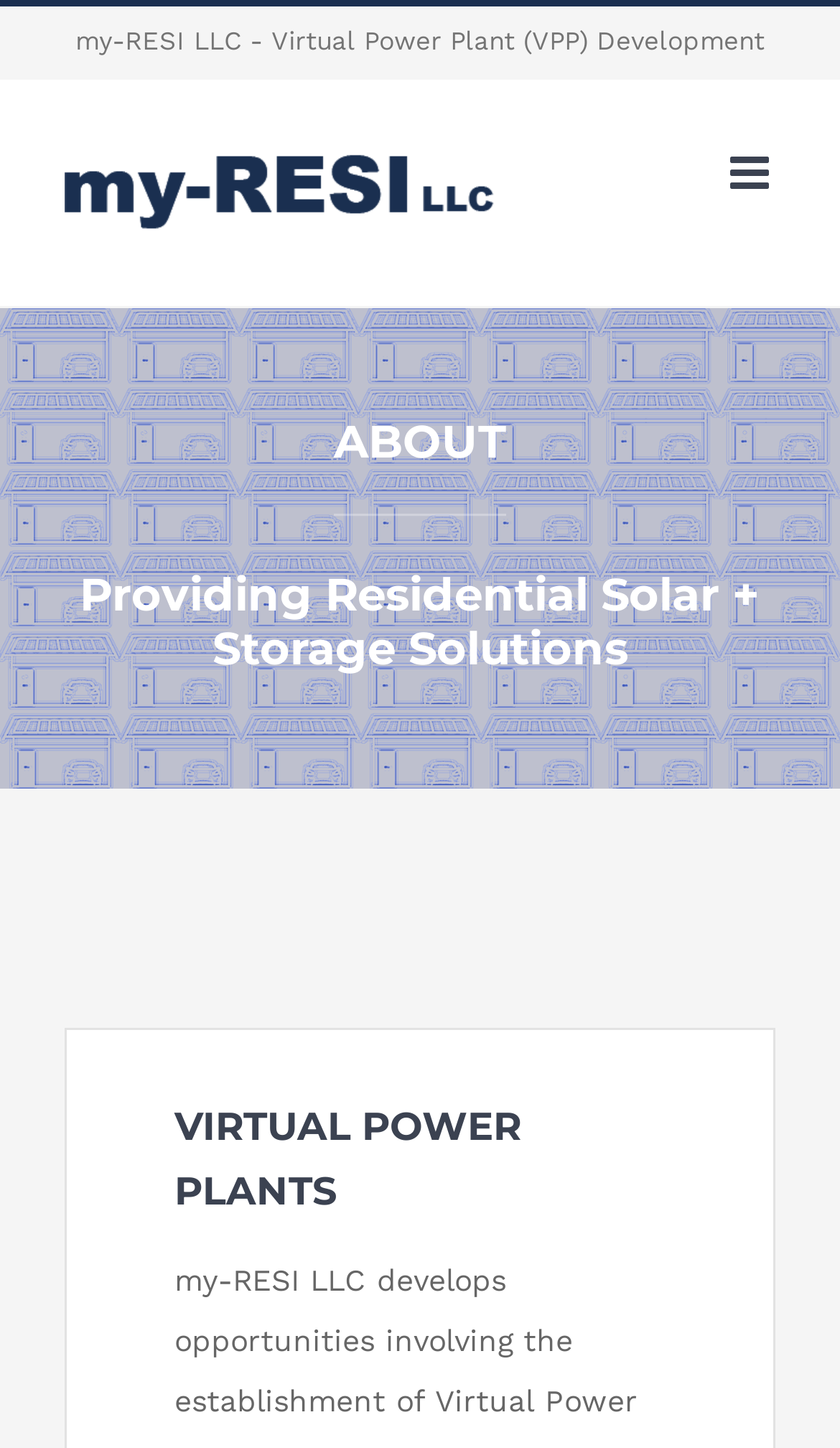Provide a brief response to the question using a single word or phrase: 
What is the company name?

my-RESI LLC